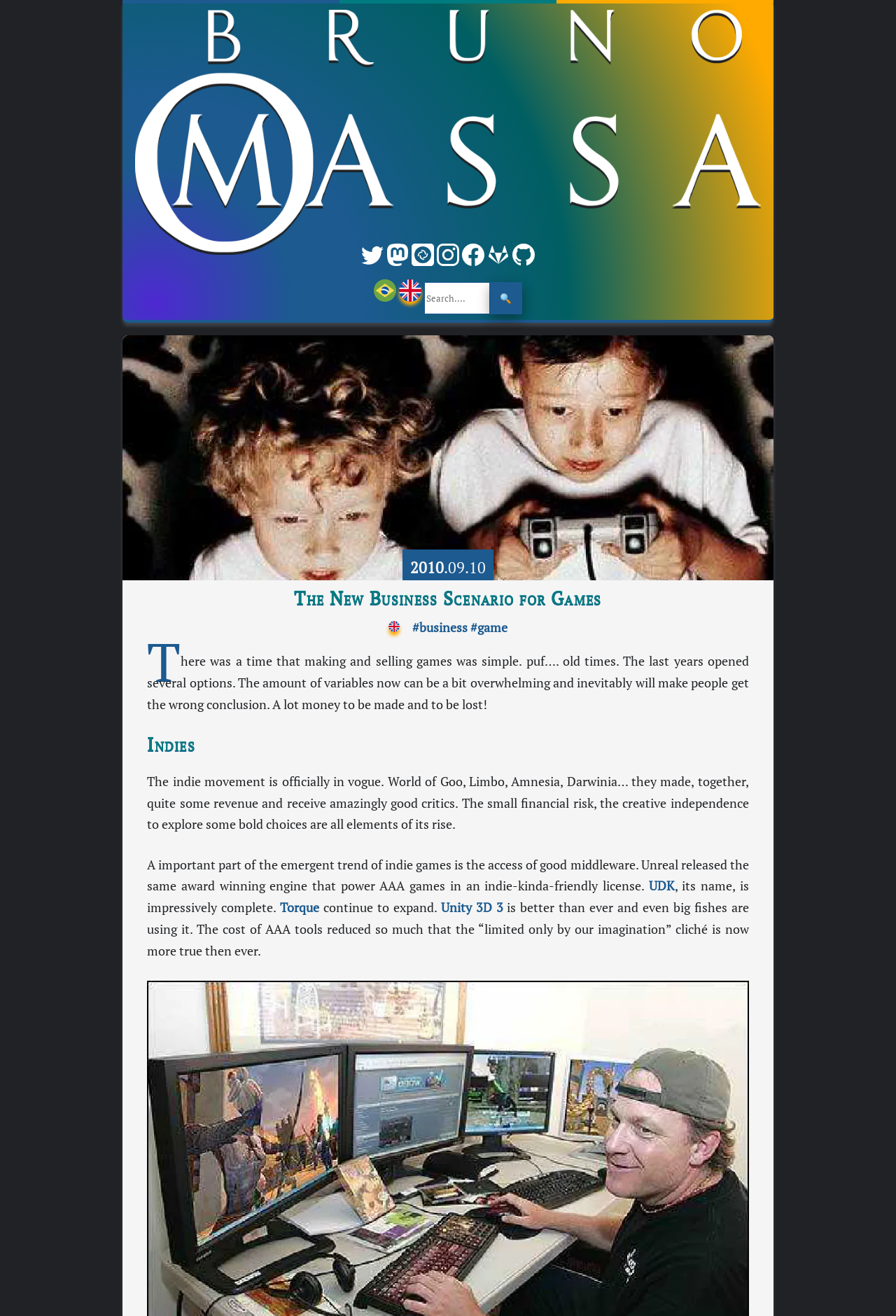Please respond to the question with a concise word or phrase:
What is the language of the webpage?

English